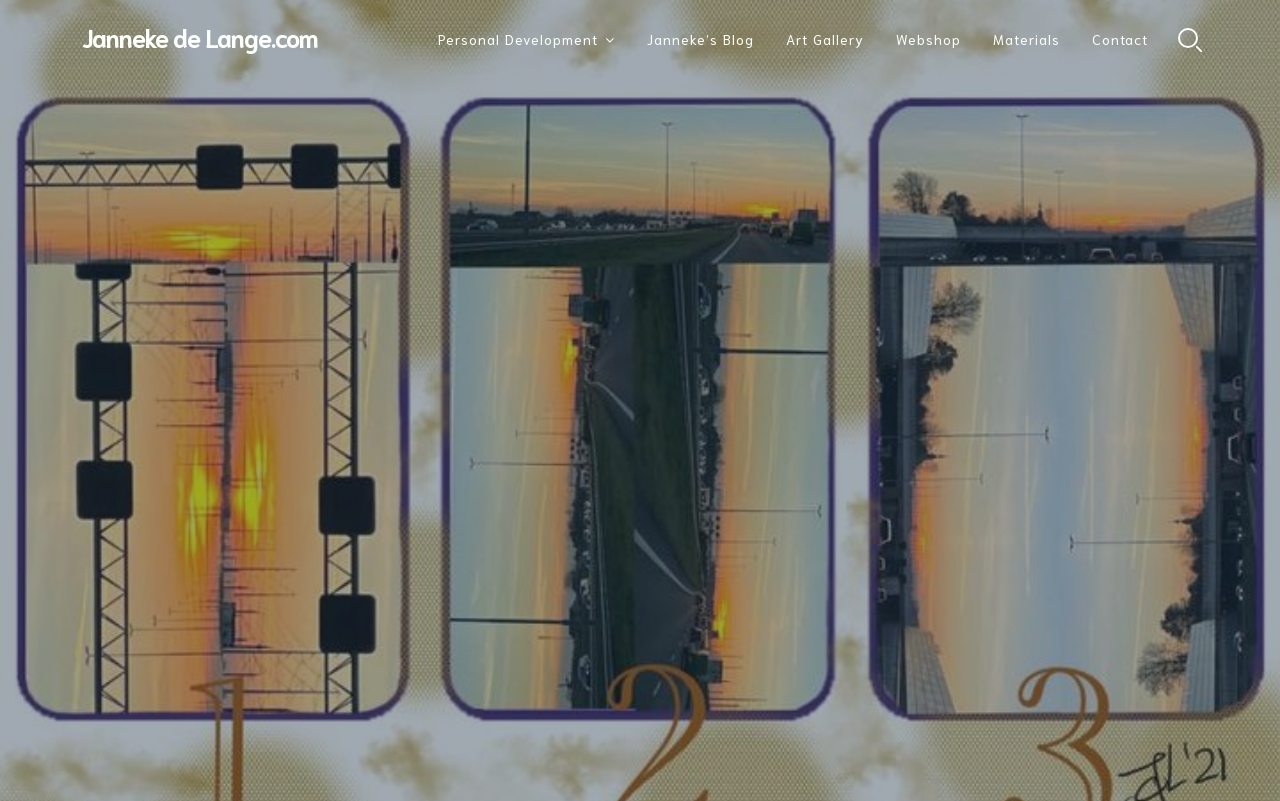Give a one-word or short-phrase answer to the following question: 
What is the website's main navigation menu?

Personal Development, Blog, Art Gallery, Webshop, Materials, Contact